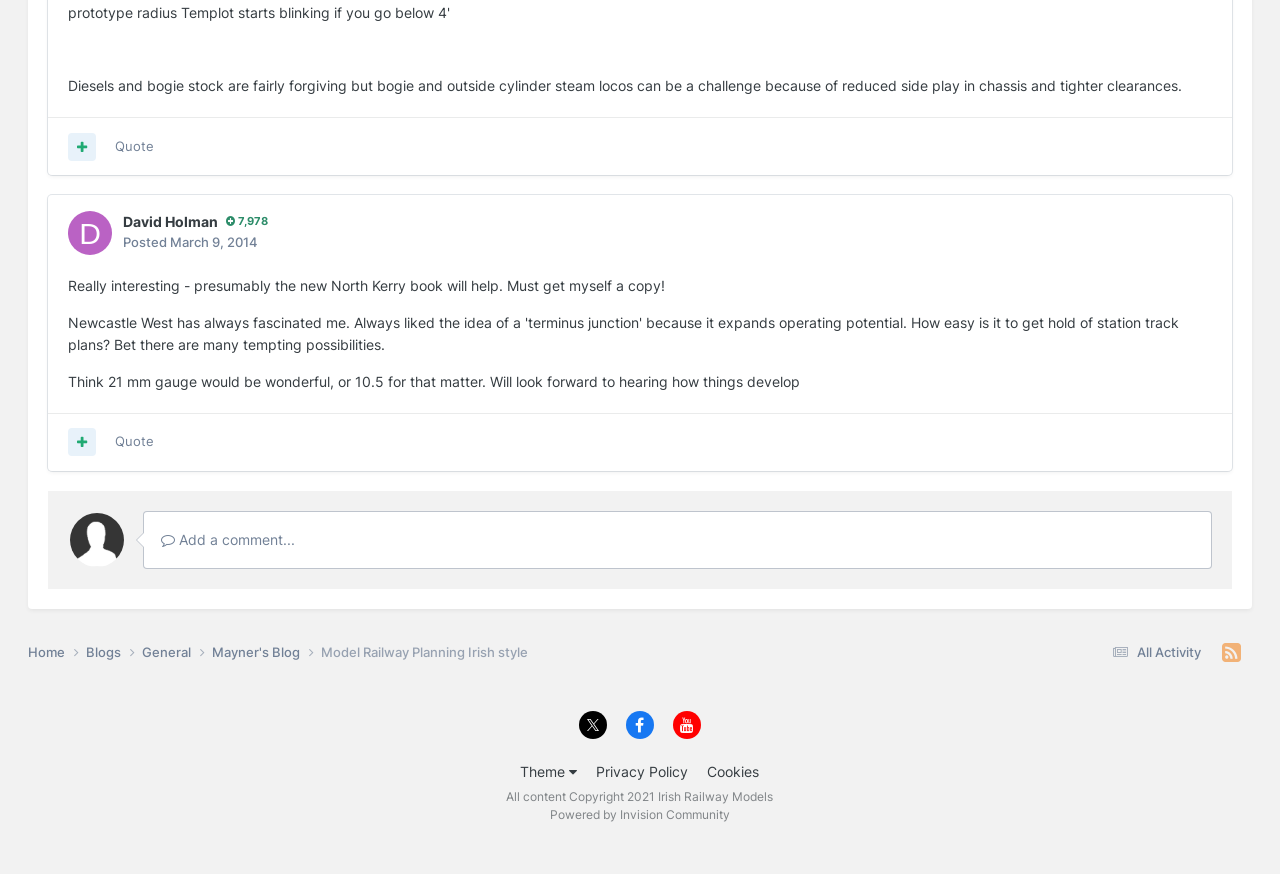Please find the bounding box coordinates of the clickable region needed to complete the following instruction: "Explore the 'Real Estate Listings' project". The bounding box coordinates must consist of four float numbers between 0 and 1, i.e., [left, top, right, bottom].

None